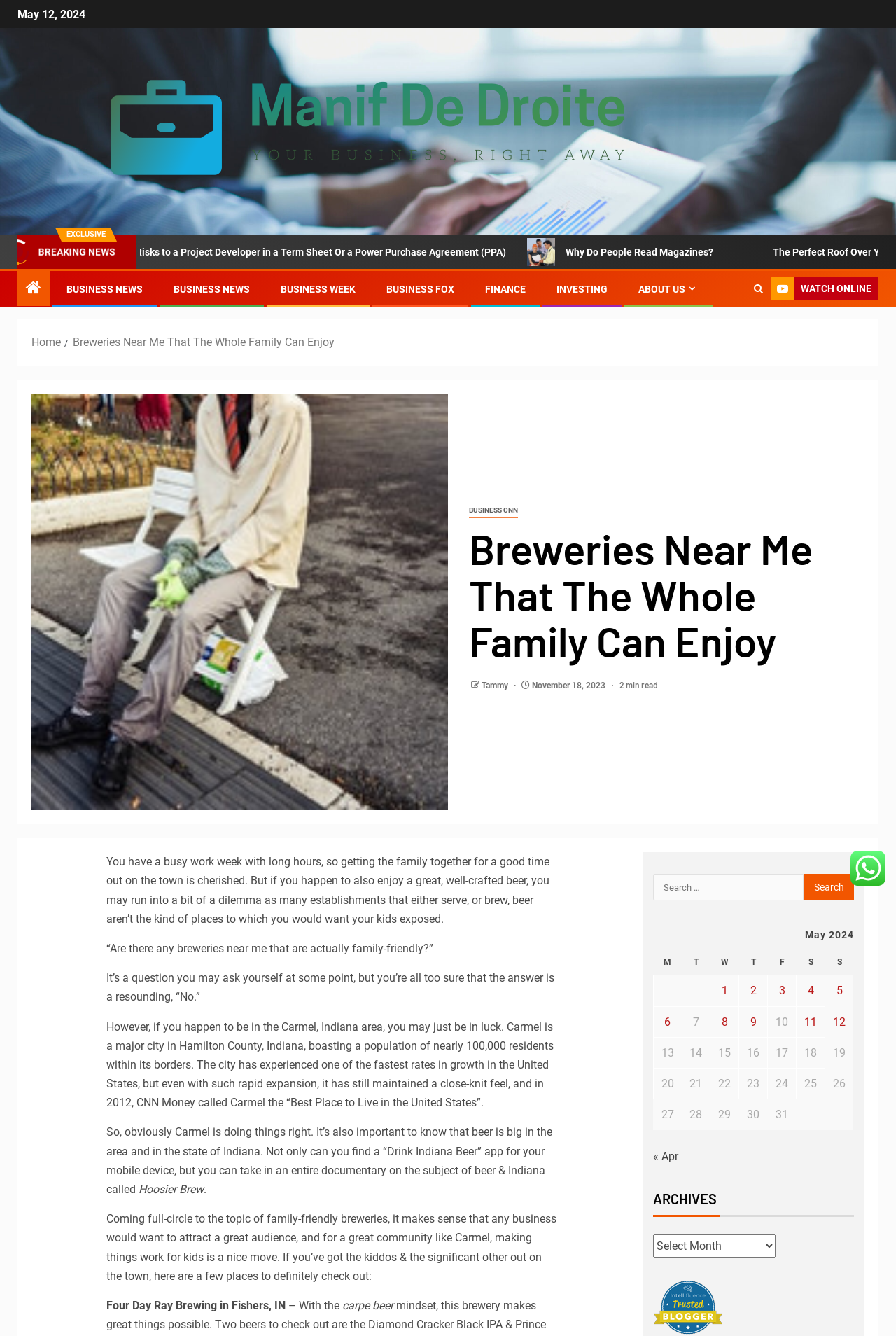What is the date of the latest article?
Please craft a detailed and exhaustive response to the question.

The date of the latest article can be found at the top of the webpage, where it says 'May 12, 2024' in a static text element.